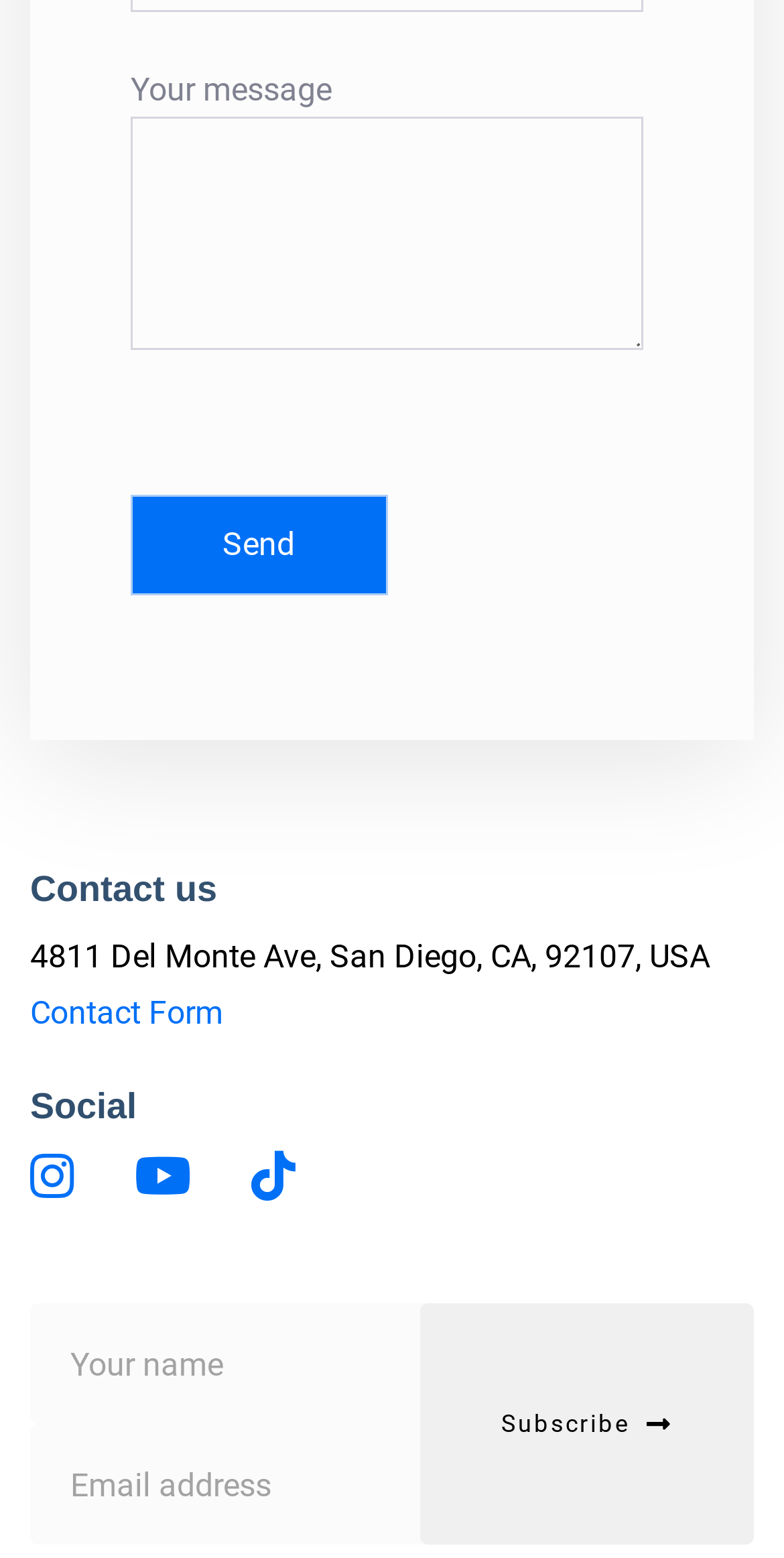Please provide a brief answer to the following inquiry using a single word or phrase:
How many textboxes are available for input?

3